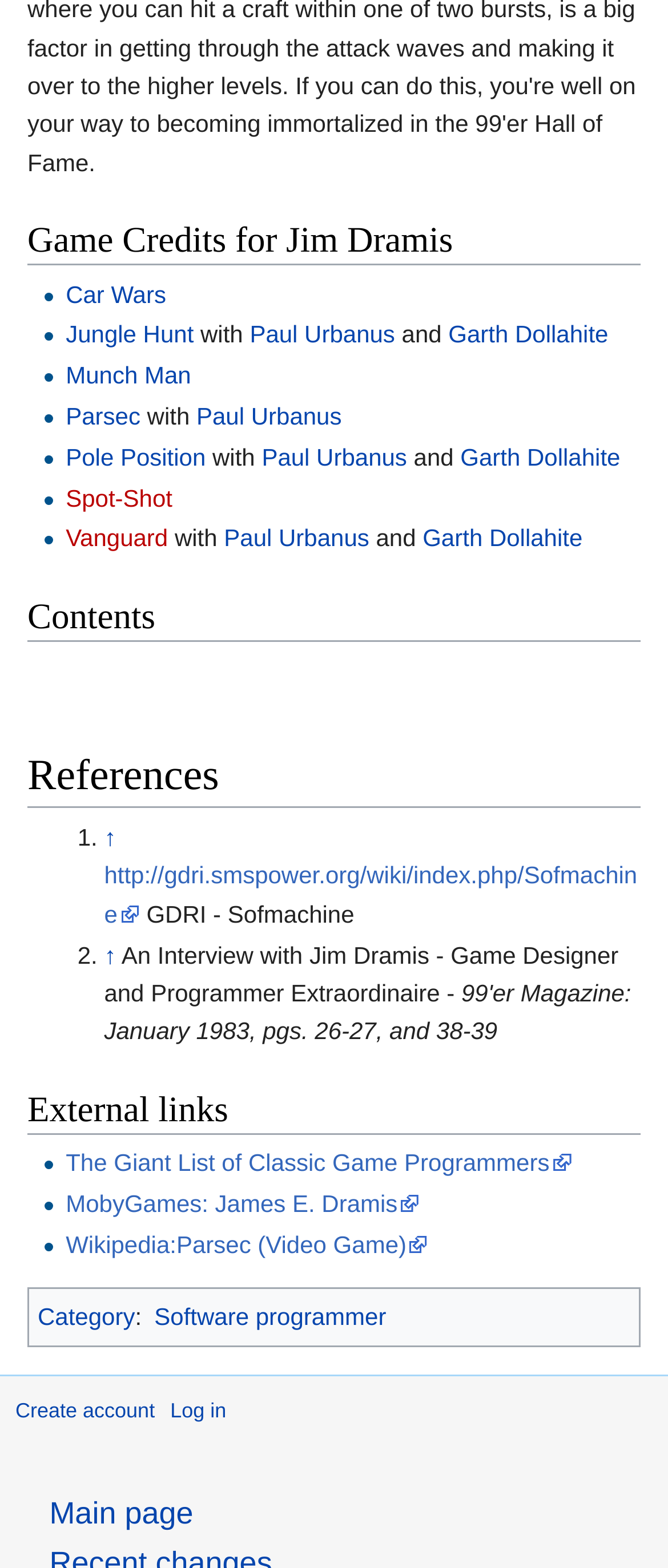Ascertain the bounding box coordinates for the UI element detailed here: "Wikipedia:Parsec (Video Game)". The coordinates should be provided as [left, top, right, bottom] with each value being a float between 0 and 1.

[0.098, 0.785, 0.642, 0.802]